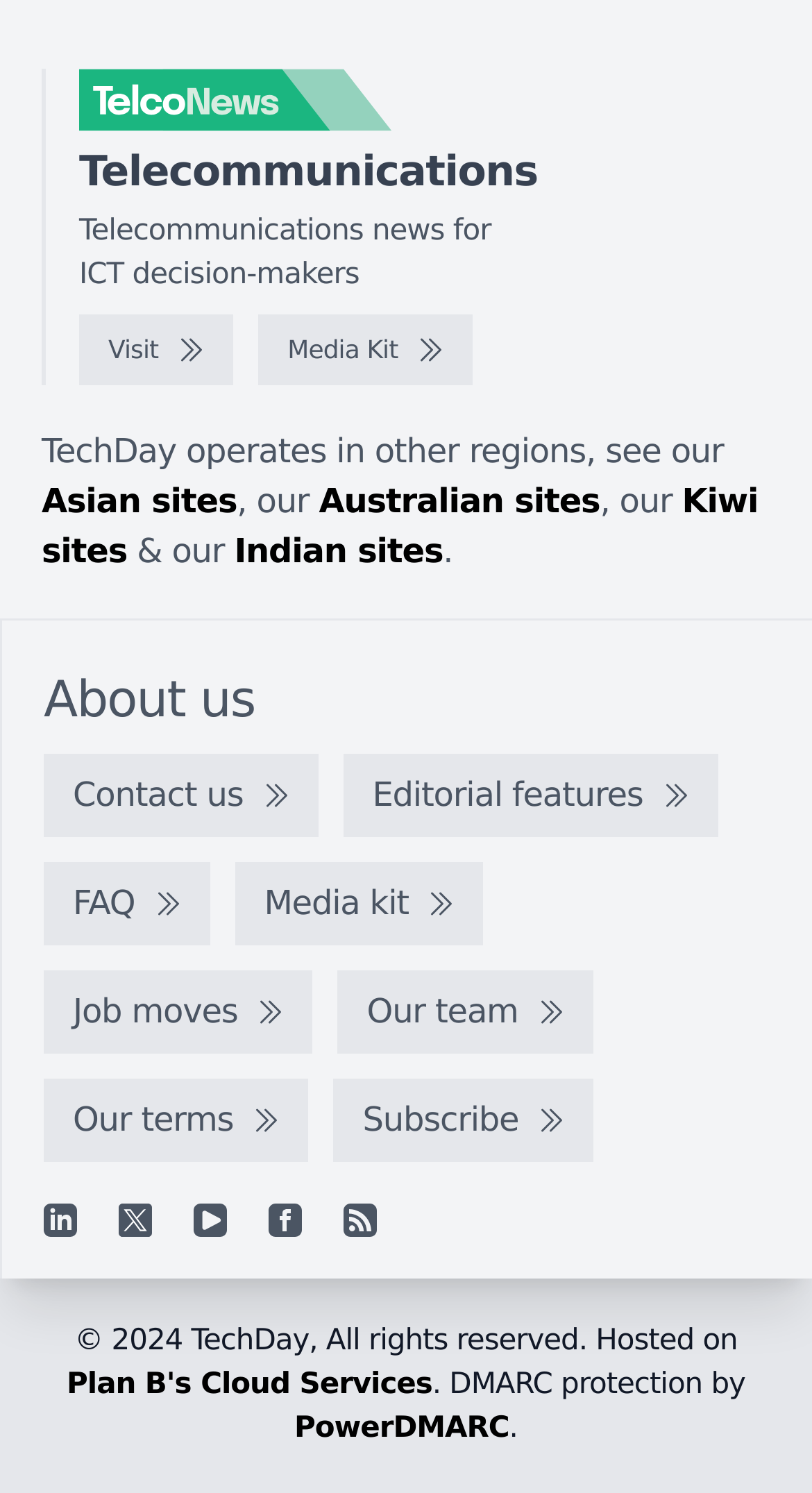Please indicate the bounding box coordinates for the clickable area to complete the following task: "Follow TechDay on LinkedIn". The coordinates should be specified as four float numbers between 0 and 1, i.e., [left, top, right, bottom].

[0.054, 0.806, 0.095, 0.828]